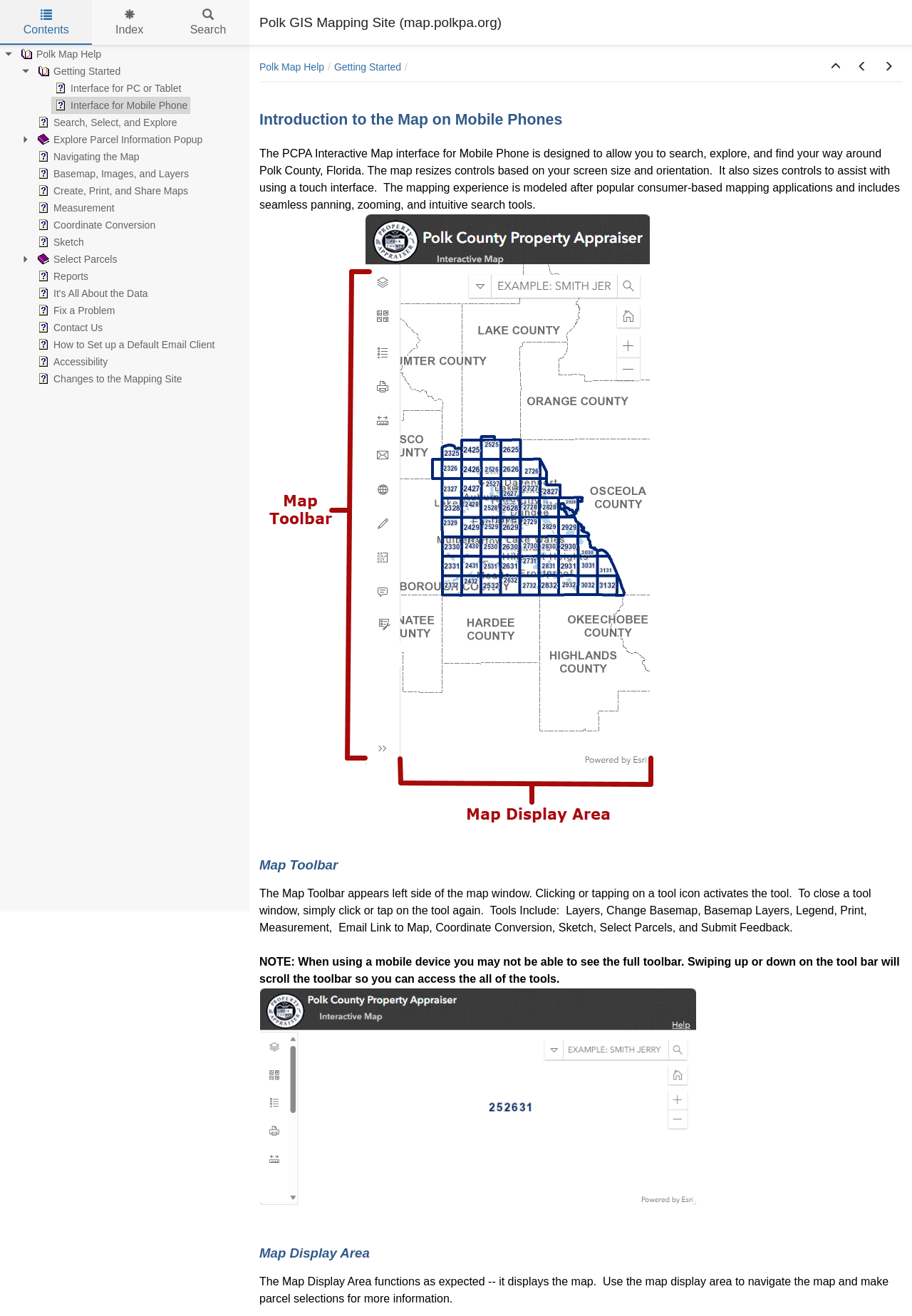What tools are included in the Map Toolbar?
Please look at the screenshot and answer in one word or a short phrase.

Layers, Change Basemap, etc.